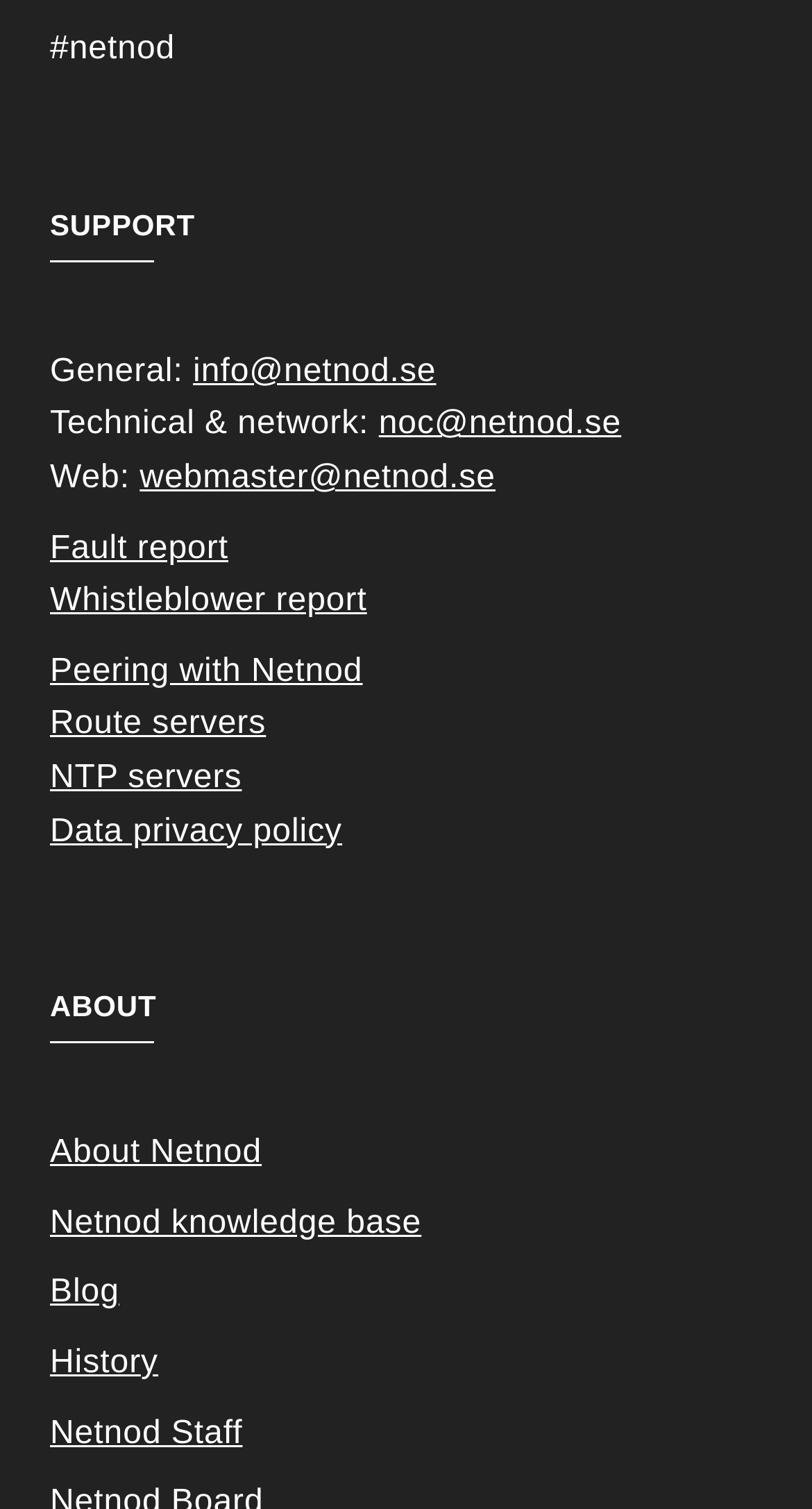What is the last link under the 'ABOUT' section?
Please look at the screenshot and answer in one word or a short phrase.

Netnod Staff